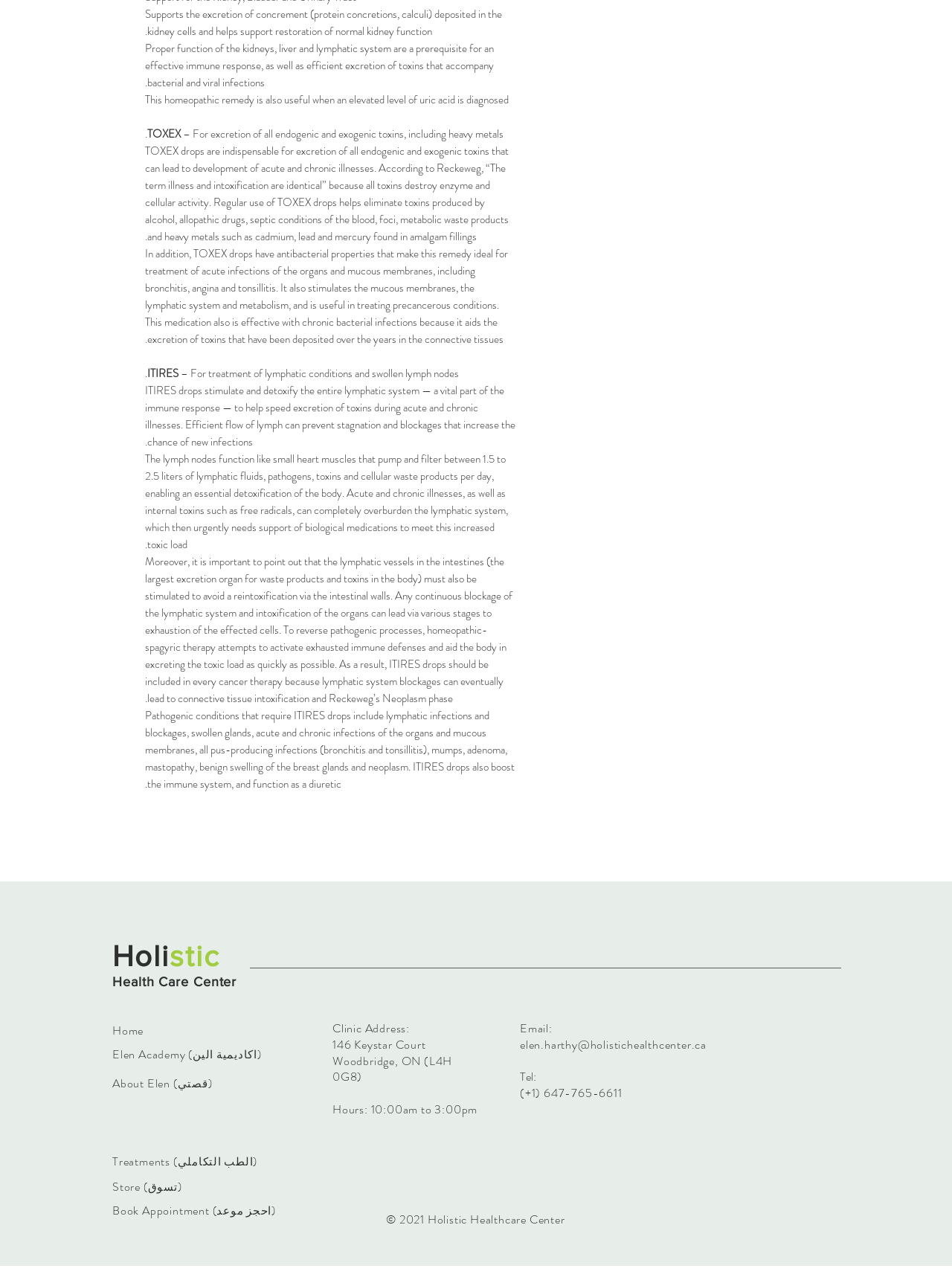Highlight the bounding box coordinates of the element you need to click to perform the following instruction: "Send an email to elen.harthy@holistichealthcenter.ca."

[0.546, 0.807, 0.742, 0.821]